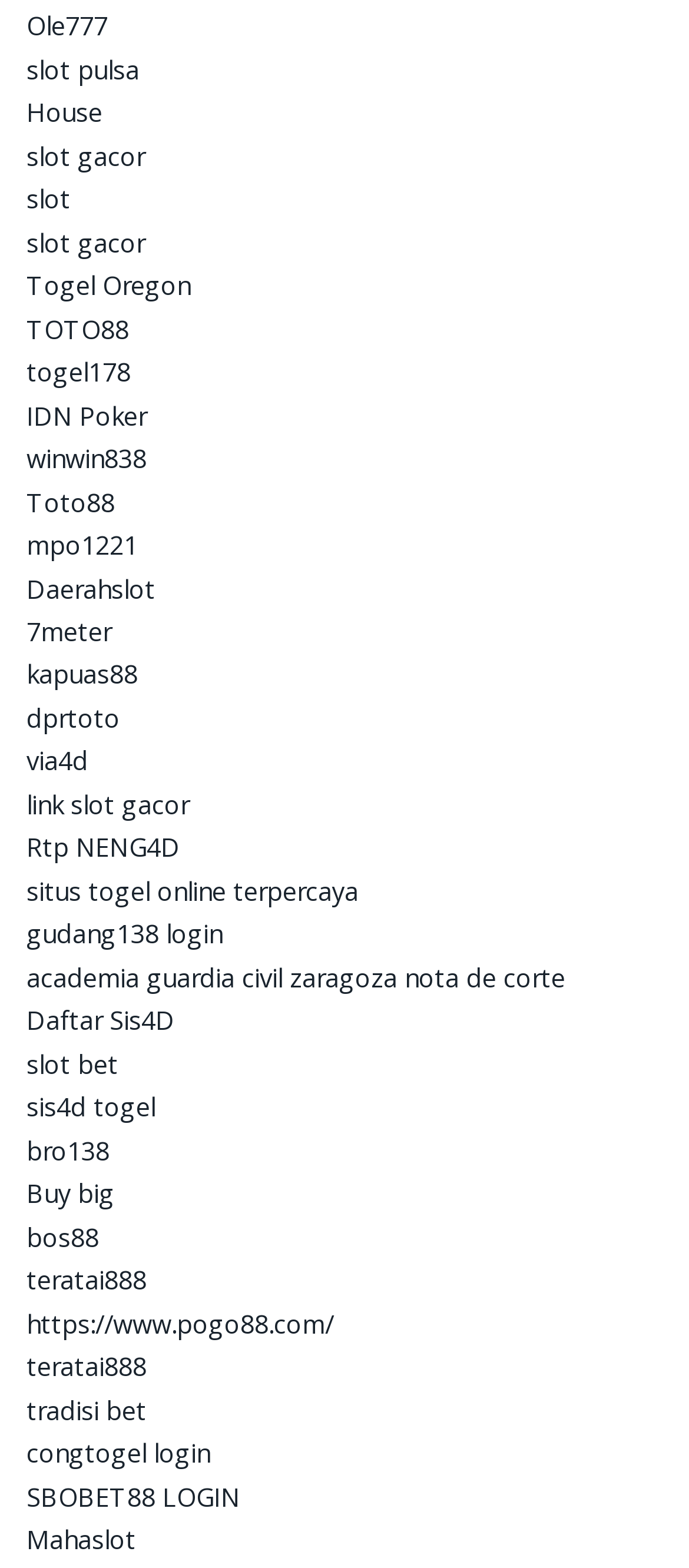Determine the bounding box coordinates of the clickable region to carry out the instruction: "Check out Daerahslot".

[0.038, 0.364, 0.226, 0.386]